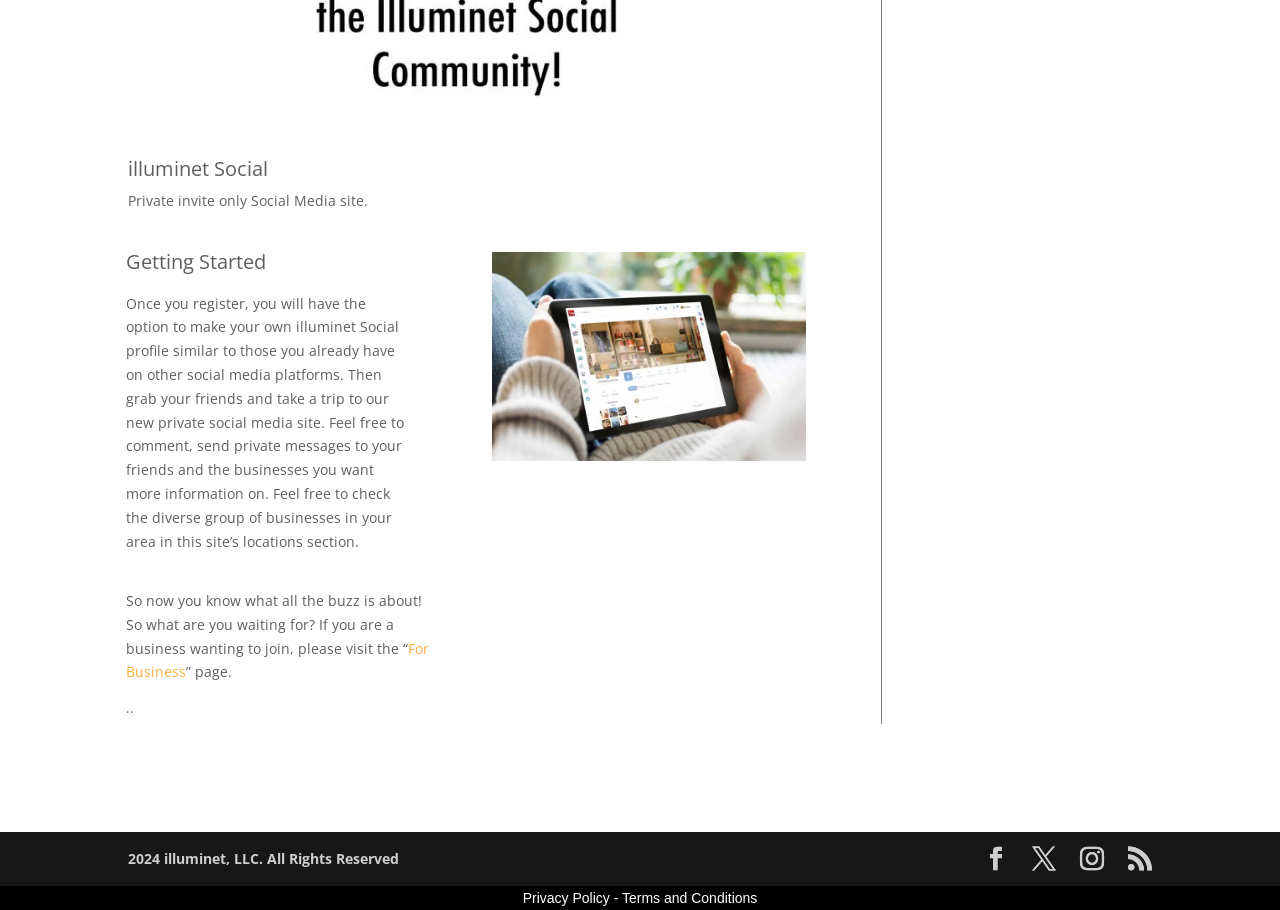Determine the bounding box coordinates for the UI element matching this description: "Privacy Policy".

[0.408, 0.977, 0.476, 0.995]